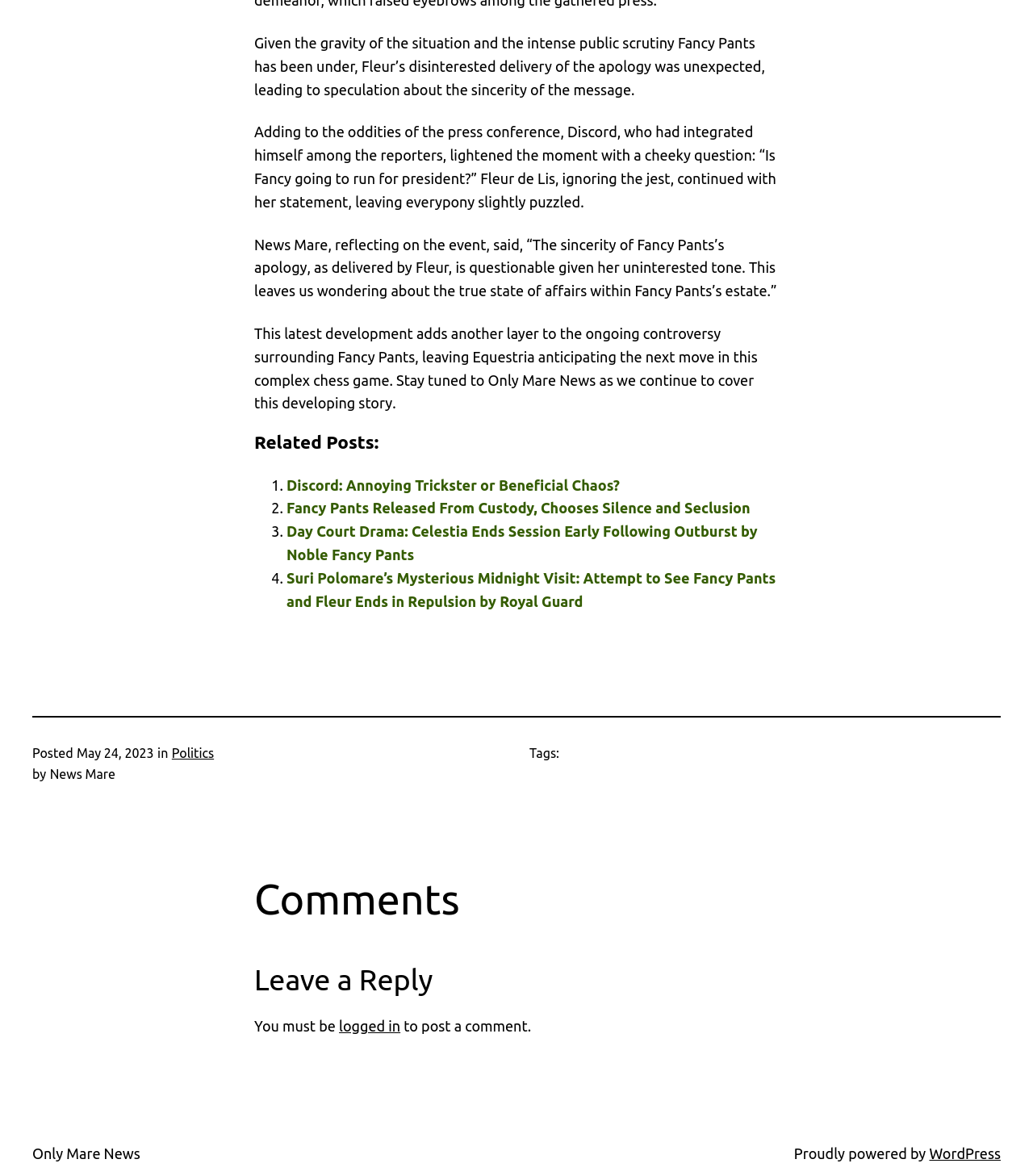Identify the bounding box coordinates for the UI element described as: "logged in". The coordinates should be provided as four floats between 0 and 1: [left, top, right, bottom].

[0.328, 0.866, 0.388, 0.879]